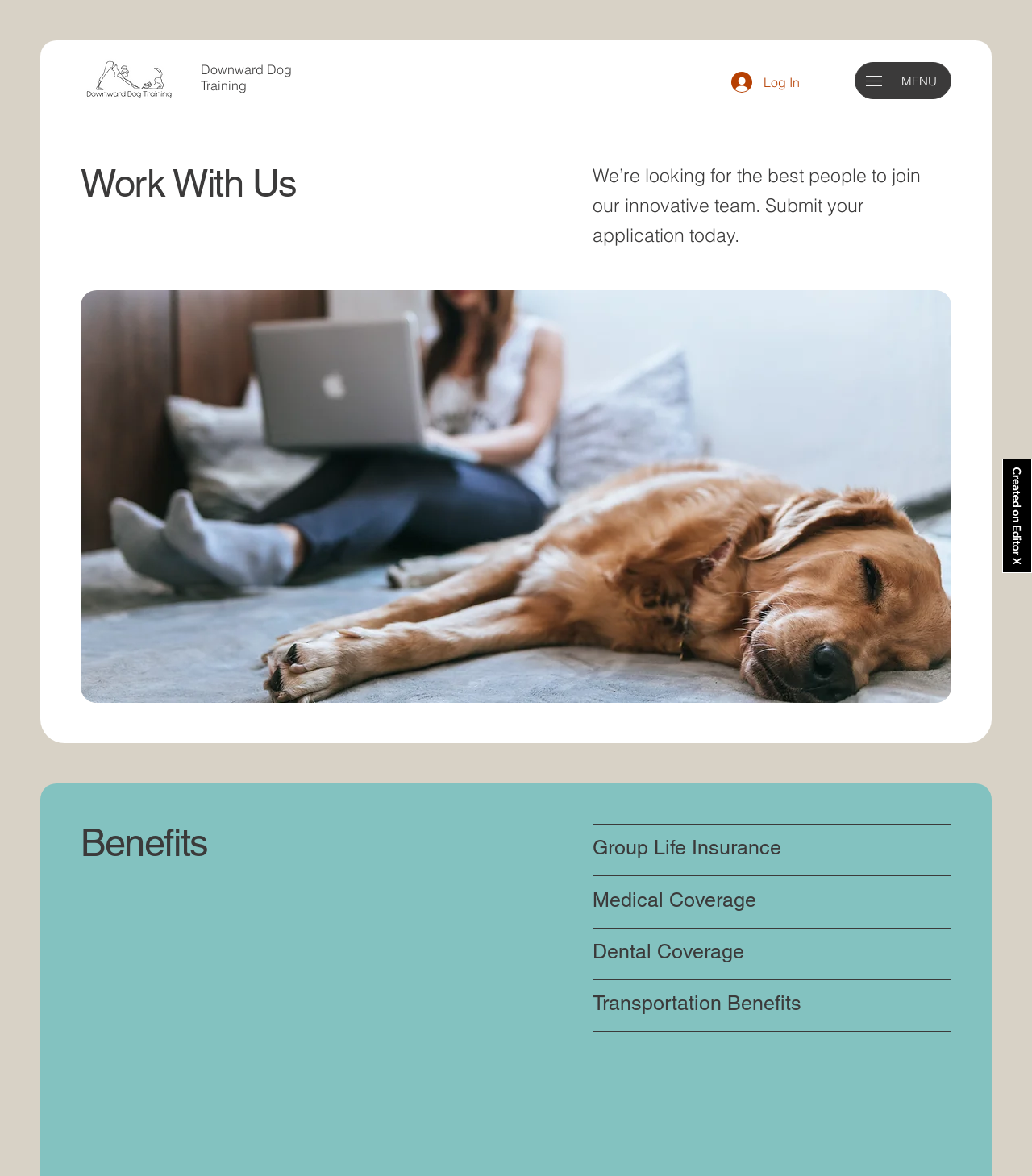Please respond in a single word or phrase: 
What is the company name?

Downward Dog Training